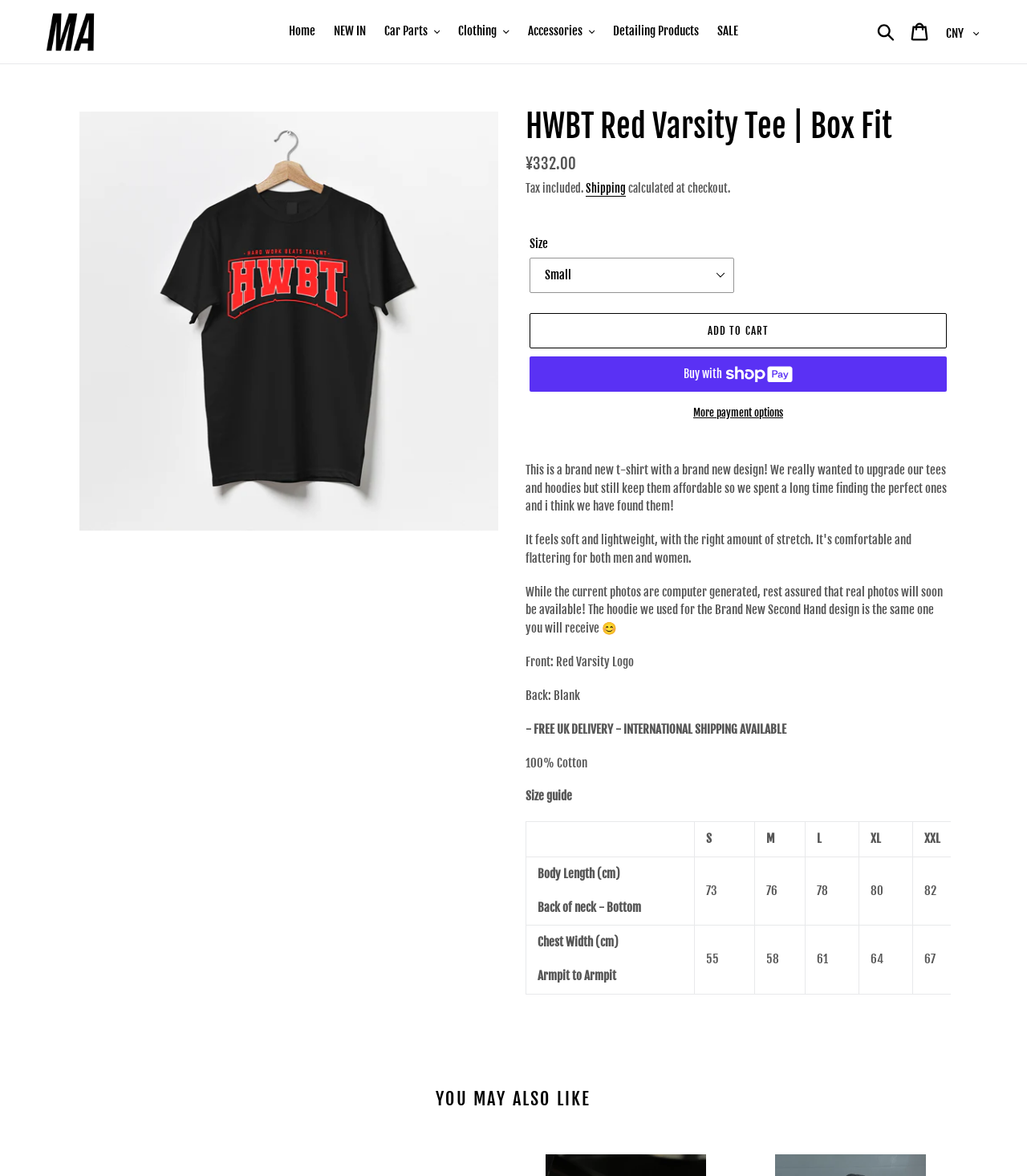What is the material of the product?
Based on the screenshot, give a detailed explanation to answer the question.

I found the answer by looking at the static text element with the text '100% Cotton' which is likely to be the material of the product.